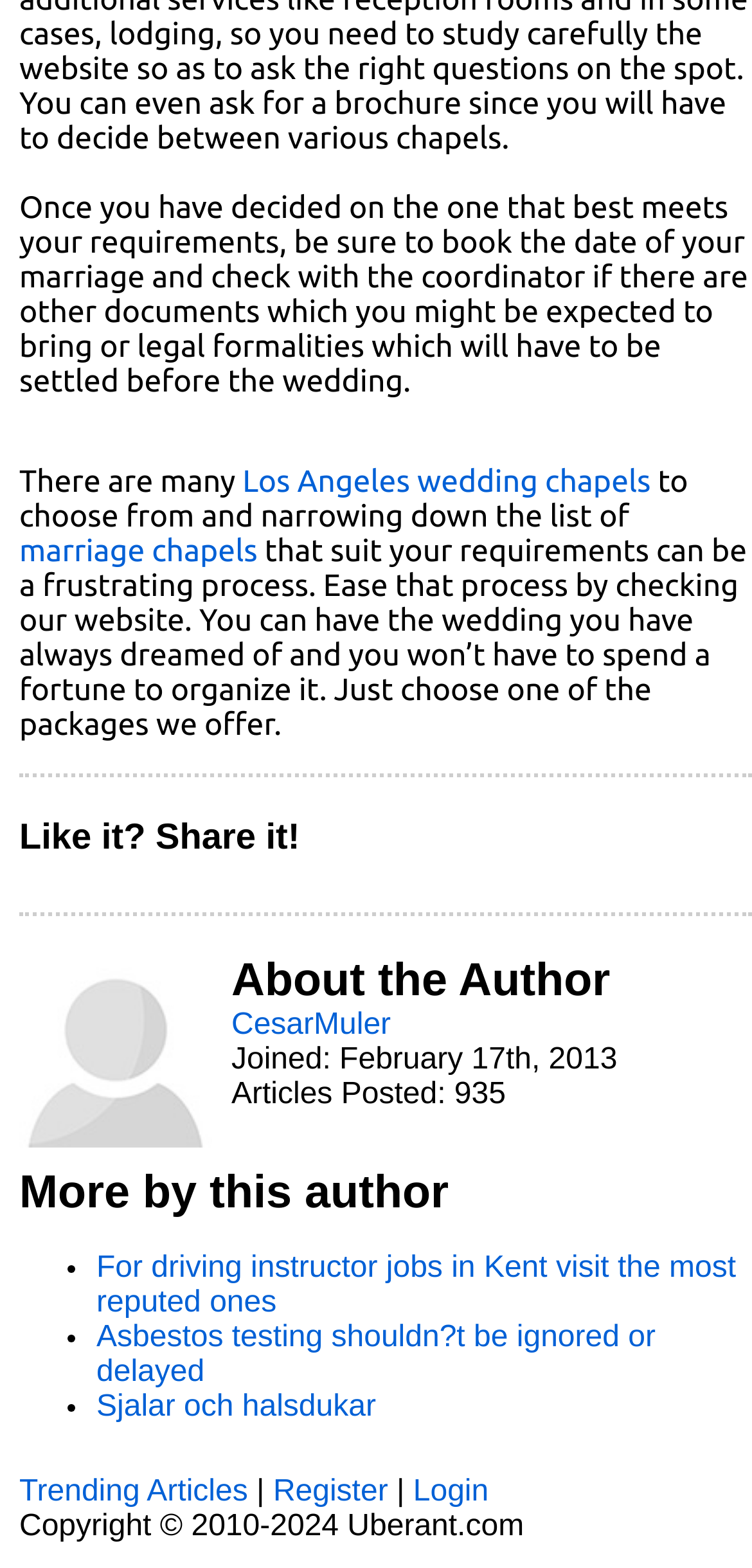How many articles has the author posted?
Please give a detailed and elaborate explanation in response to the question.

The number of articles posted by the author can be found in the 'About the Author' section, which states 'Articles Posted: 935'.